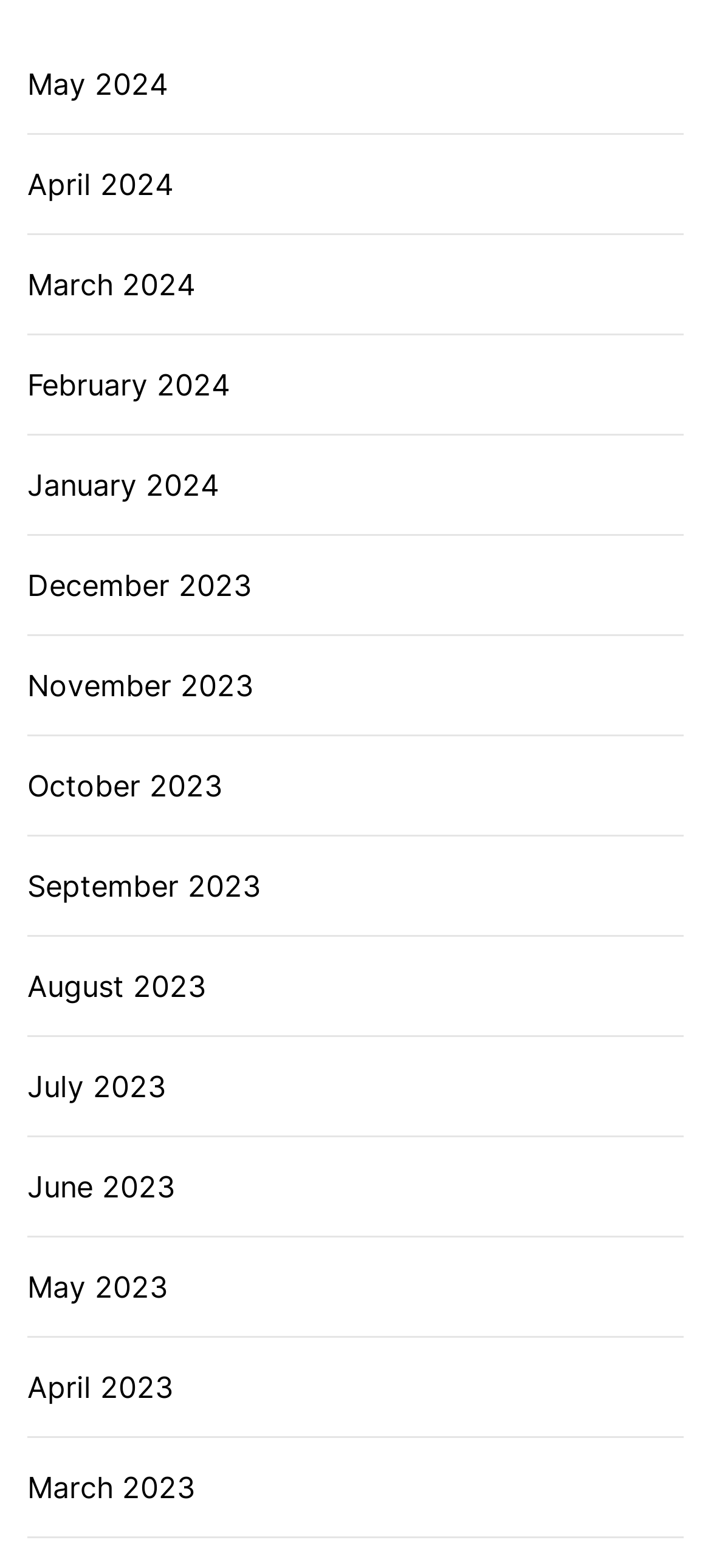How many links are there in total?
From the image, respond using a single word or phrase.

24